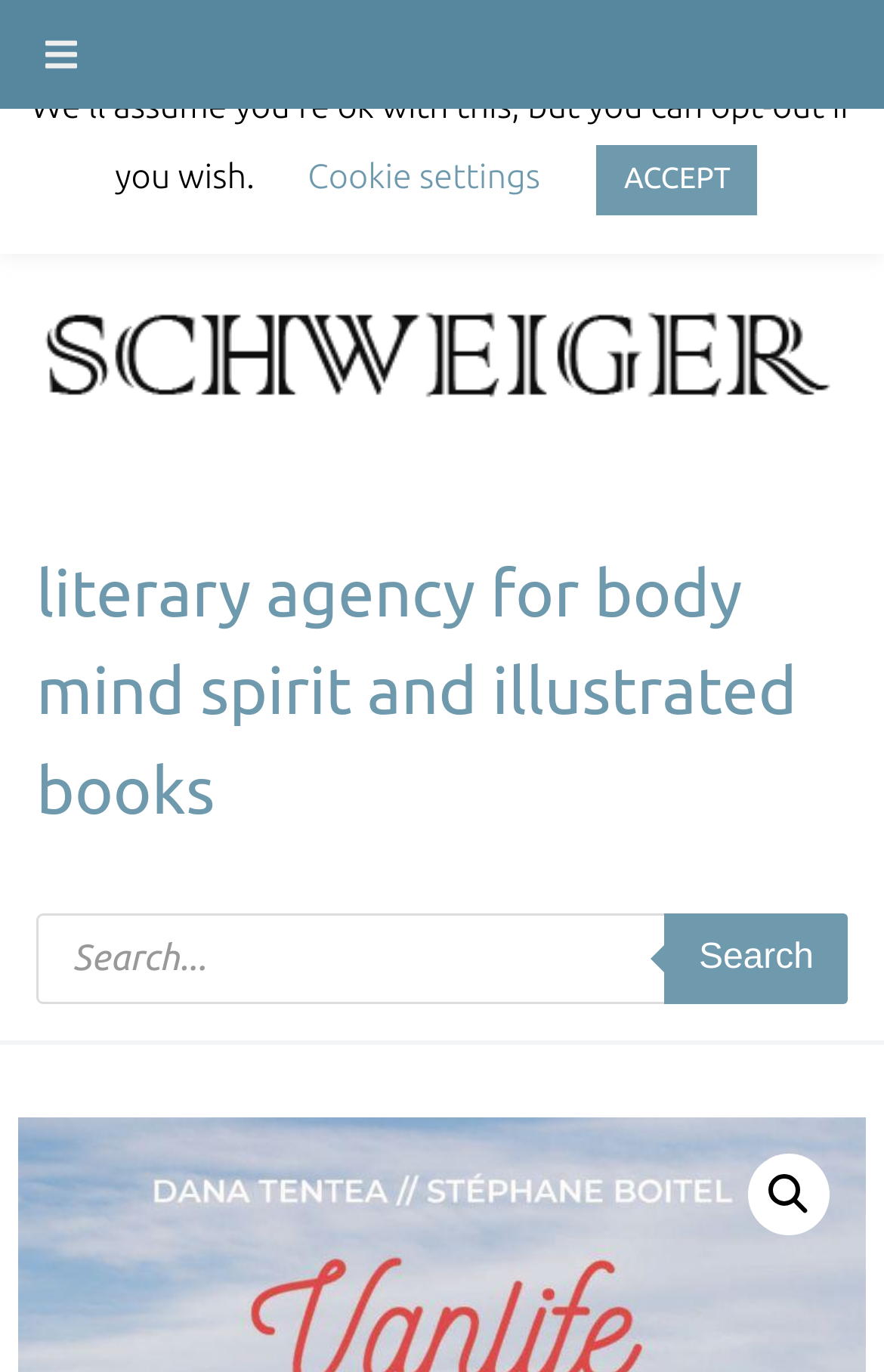Give a comprehensive overview of the webpage, including key elements.

The webpage is about Van life and nomadic lifestyle, specifically related to Agence Schweiger, a literary agency. 

At the top left of the page, there is a link to the literary agency's main page, accompanied by a small image above it. 

Below the link, a search bar is located, which allows users to search for products. The search bar has a label "Products search" and a search button next to it. 

On the top right side of the page, there is a magnifying glass icon, which is a link. 

In the middle of the page, there are two buttons: "Cookie settings" and "ACCEPT", which are related to cookie preferences. 

At the top left corner of the page, there is a "Toggle Menu" button, which suggests that the webpage has a menu that can be toggled on and off.